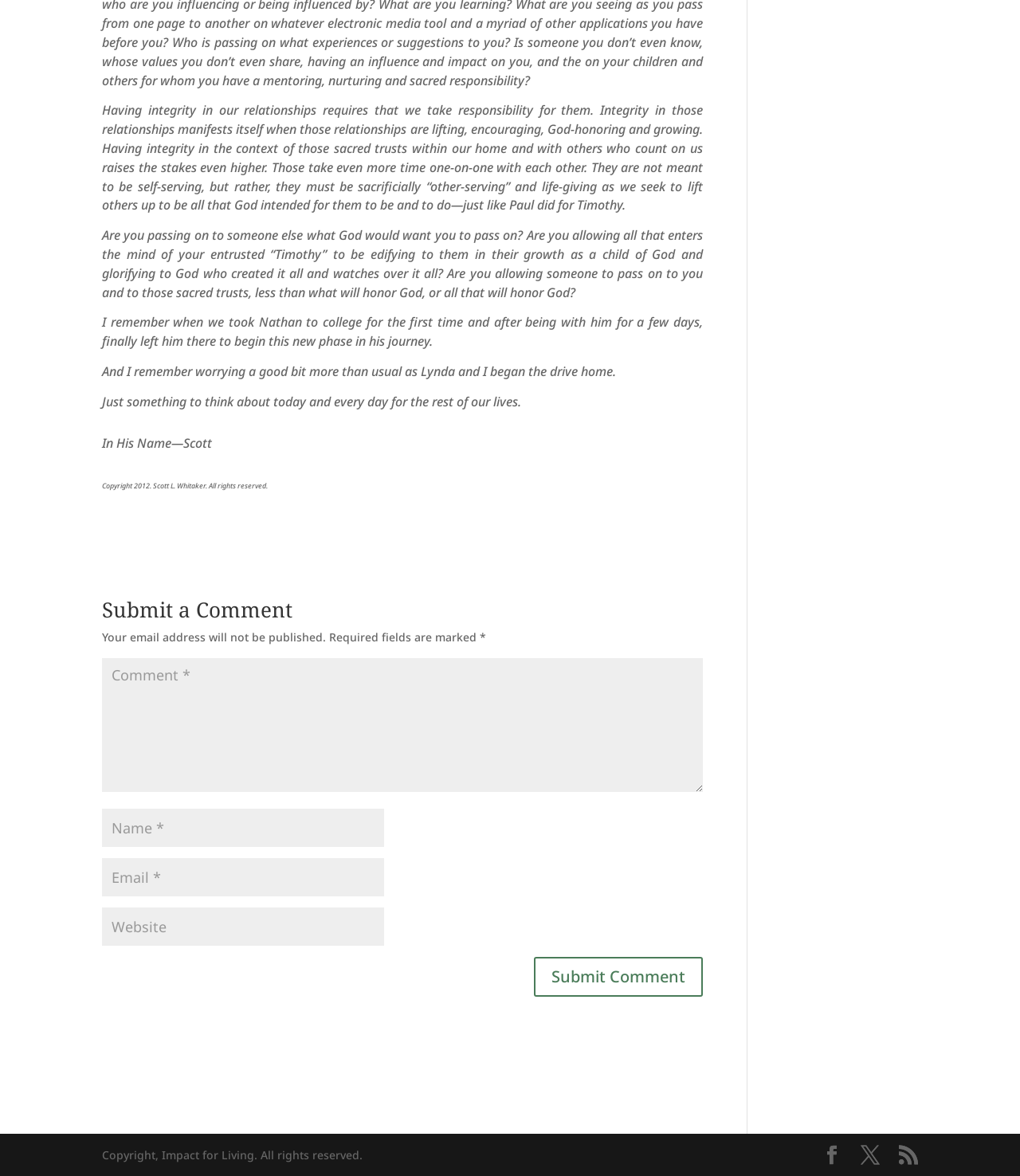What is the context of the story about Nathan?
Can you provide an in-depth and detailed response to the question?

The story about Nathan is mentioned in the article, where the author recalls taking Nathan to college for the first time. This suggests that the context of the story is about Nathan starting college and the author's experience of letting him go.